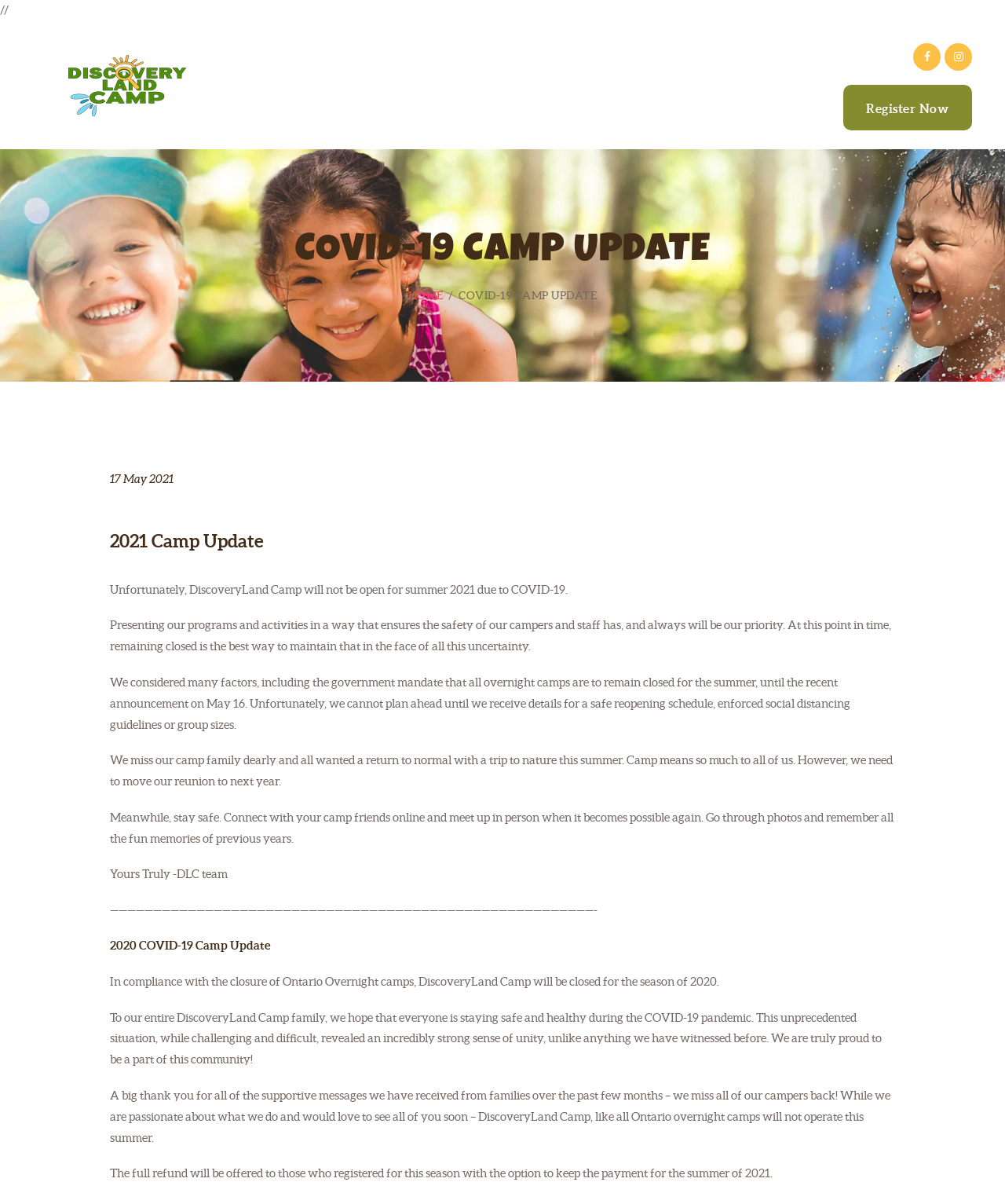Please find the bounding box coordinates of the element's region to be clicked to carry out this instruction: "Contact us".

[0.324, 0.161, 0.676, 0.192]